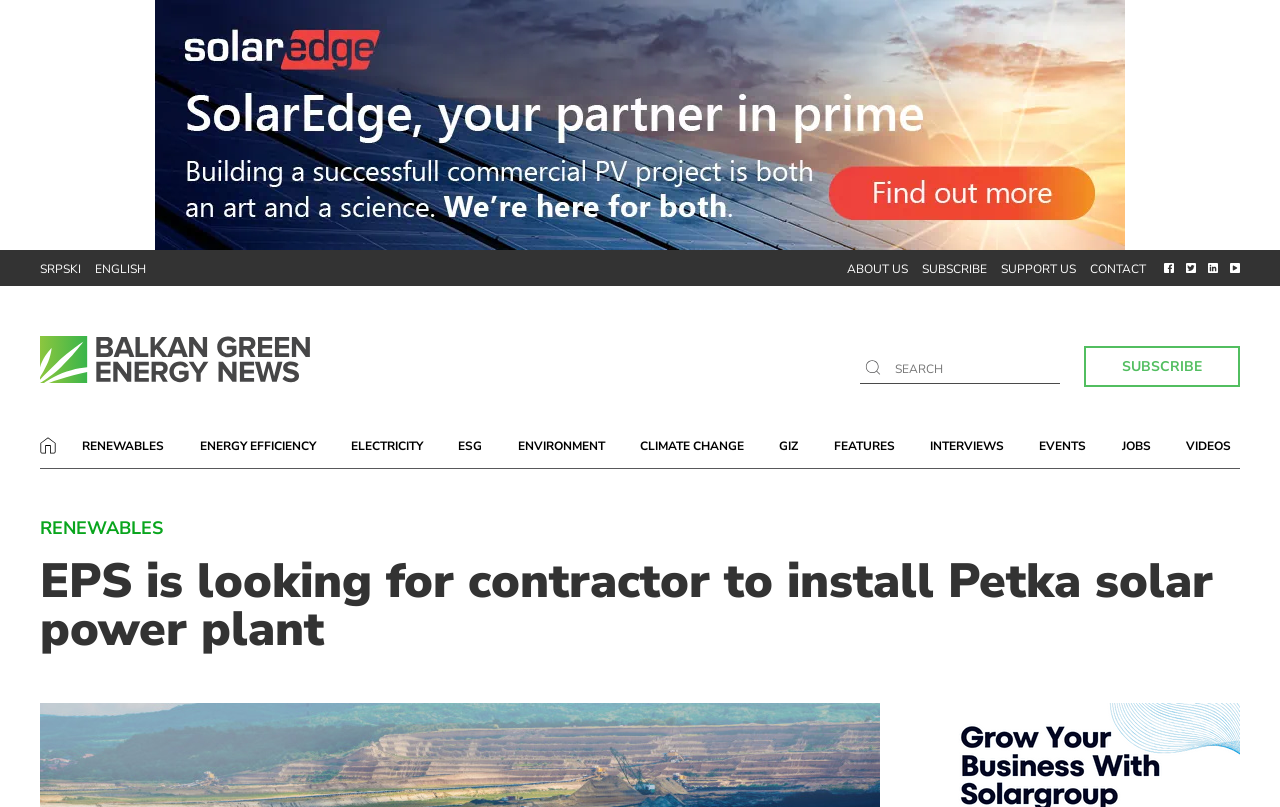Determine the webpage's heading and output its text content.

EPS is looking for contractor to install Petka solar power plant